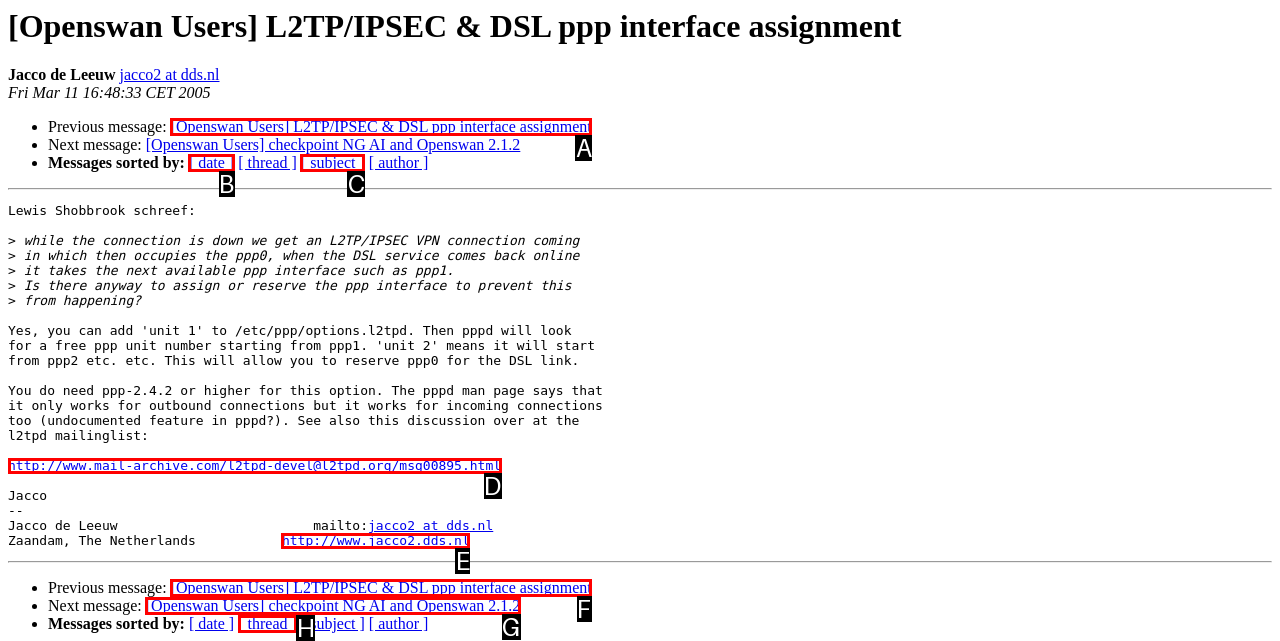Pick the option that should be clicked to perform the following task: Check the previous discussion
Answer with the letter of the selected option from the available choices.

F